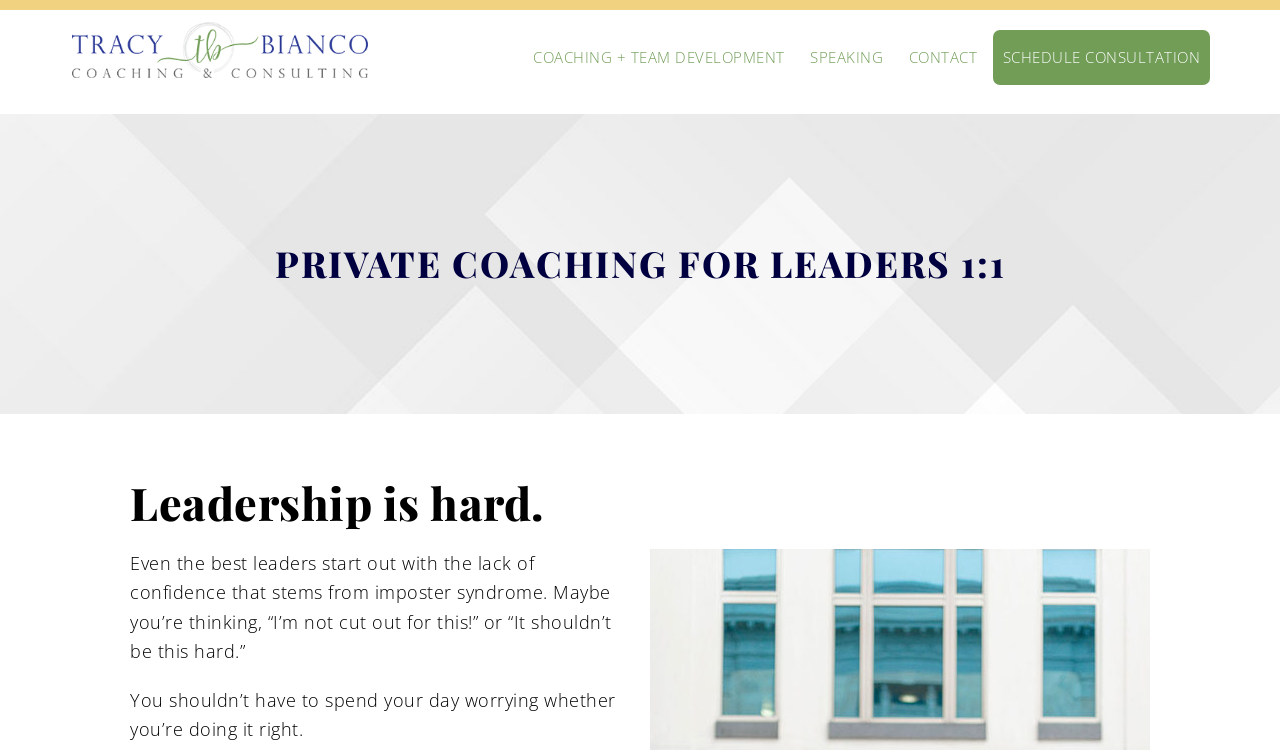What is the purpose of the 'Schedule Consultation' link?
Look at the image and answer with only one word or phrase.

To schedule a consultation